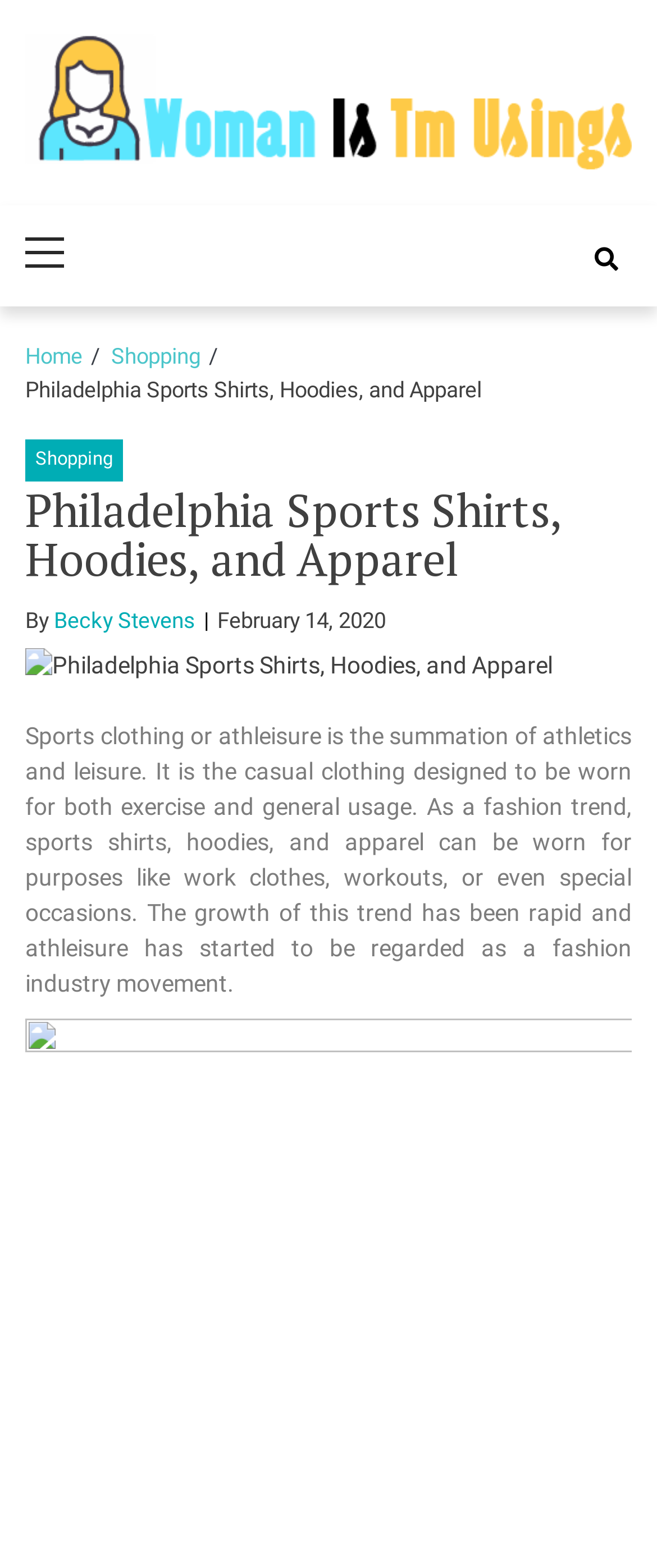Please determine the bounding box coordinates for the UI element described as: "Home".

[0.038, 0.219, 0.126, 0.235]